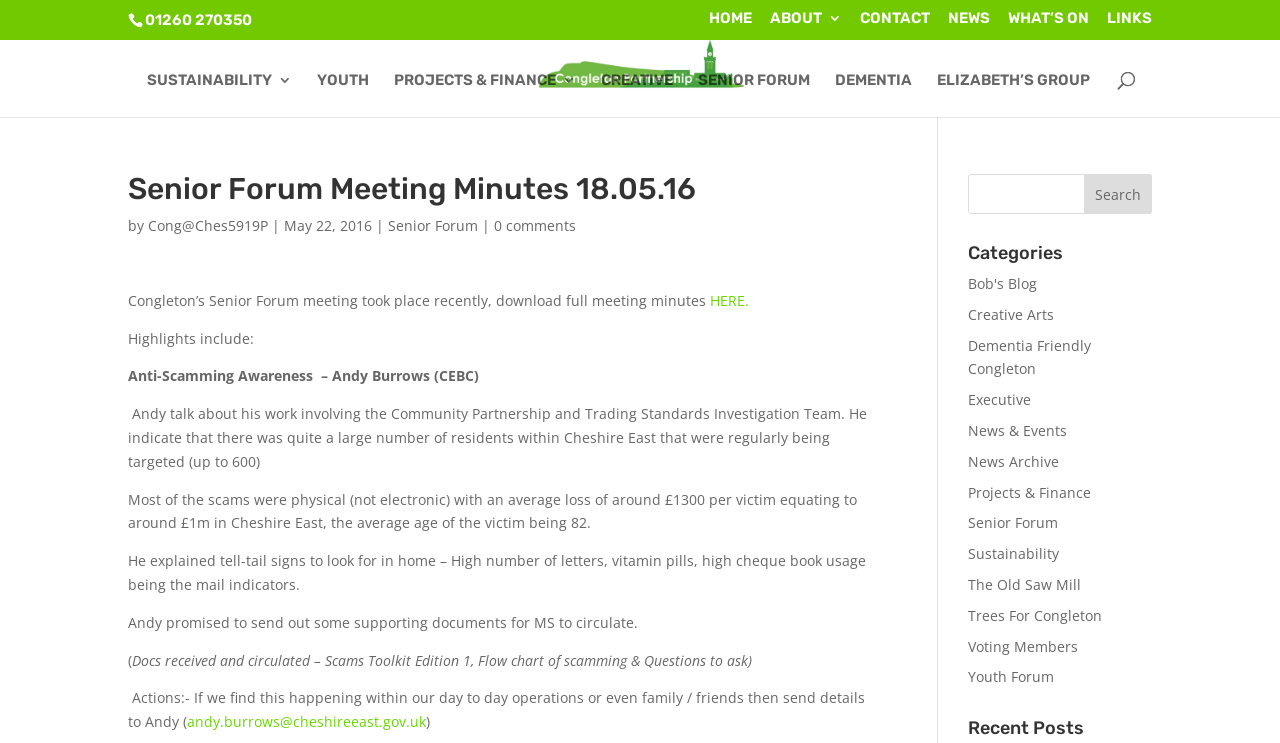Identify the bounding box coordinates of the HTML element based on this description: "Dementia Friendly Congleton".

[0.756, 0.452, 0.853, 0.509]